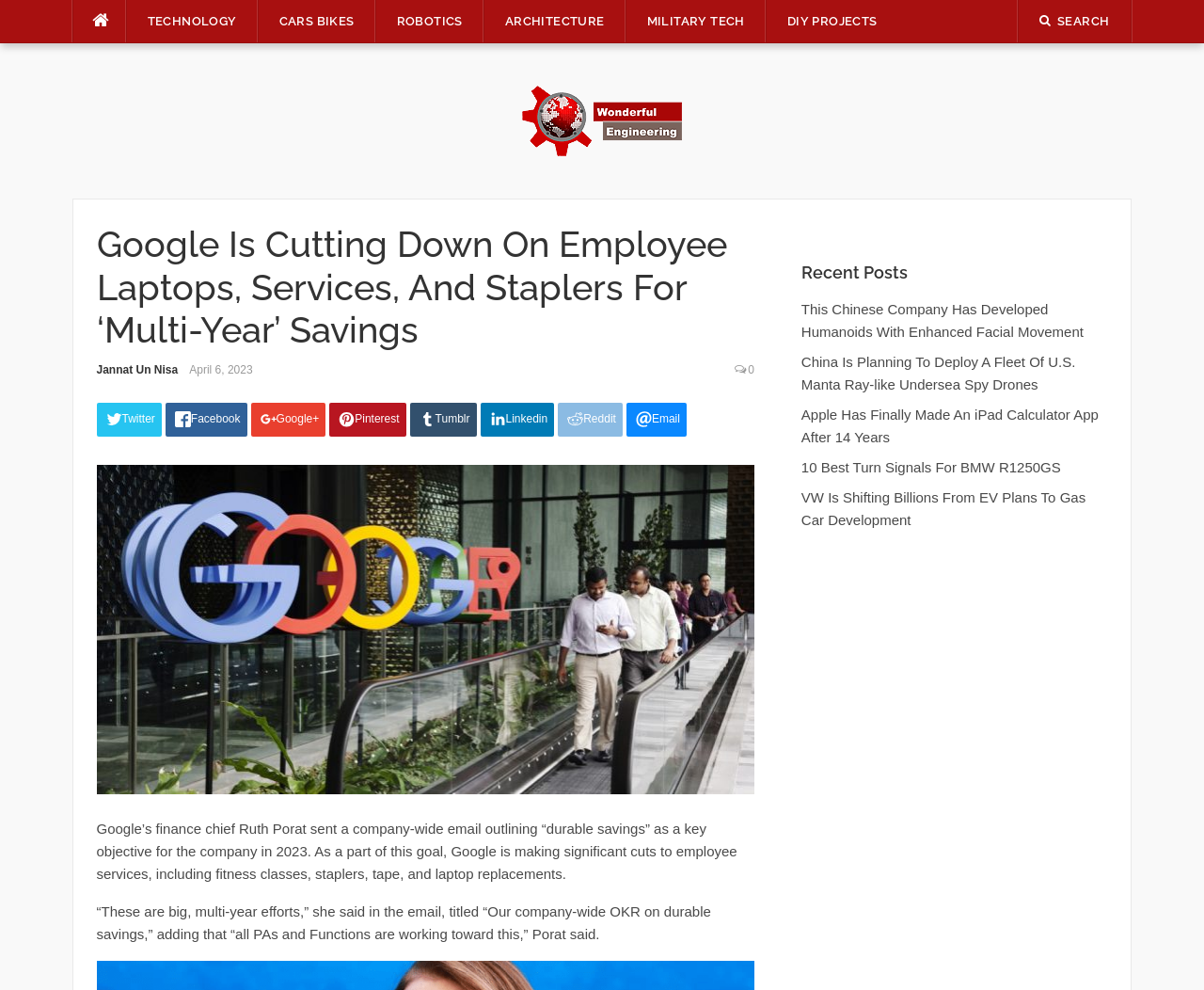Show me the bounding box coordinates of the clickable region to achieve the task as per the instruction: "Search using the search icon".

[0.863, 0.014, 0.921, 0.029]